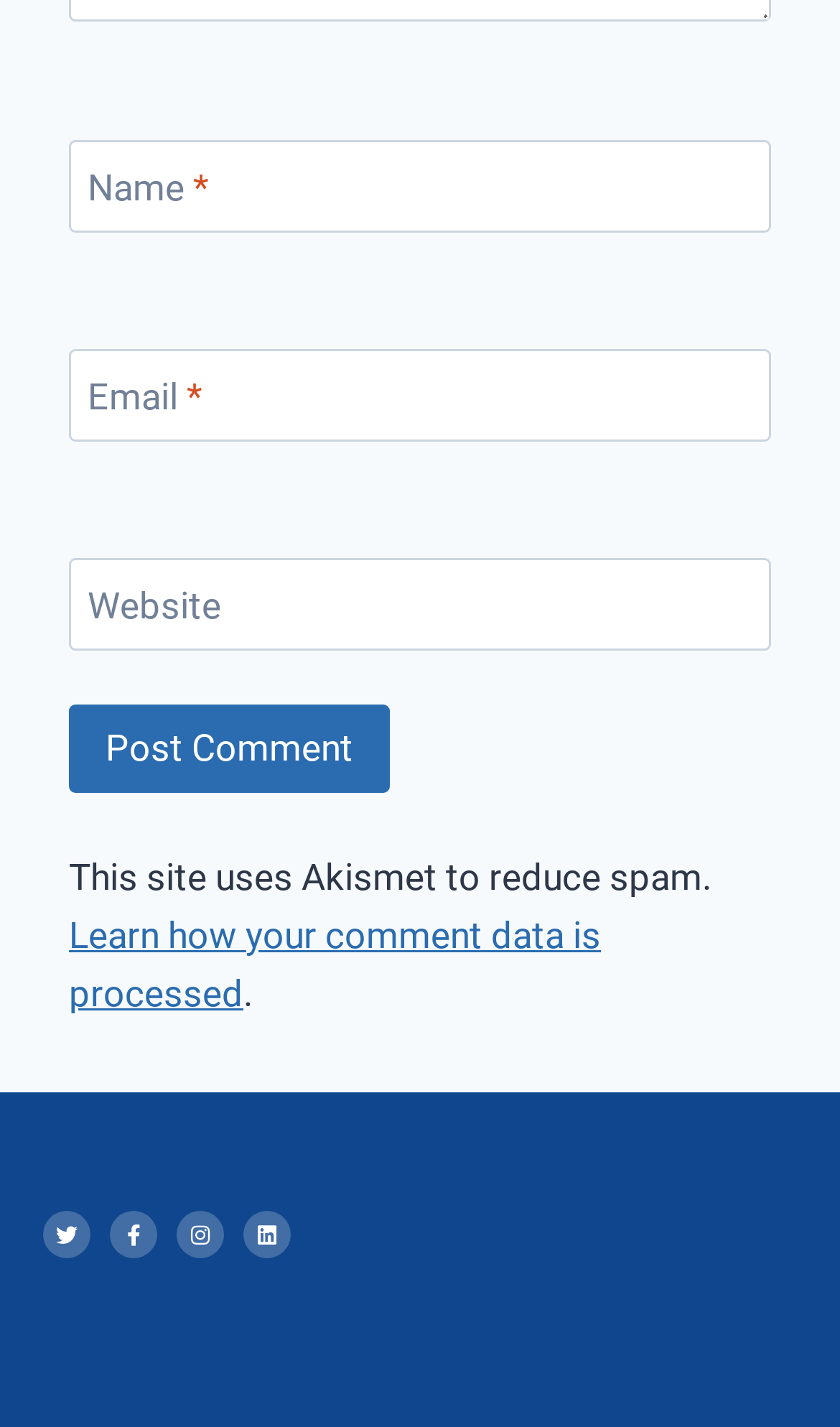Locate the bounding box coordinates of the area where you should click to accomplish the instruction: "Enter your name".

[0.082, 0.098, 0.918, 0.162]